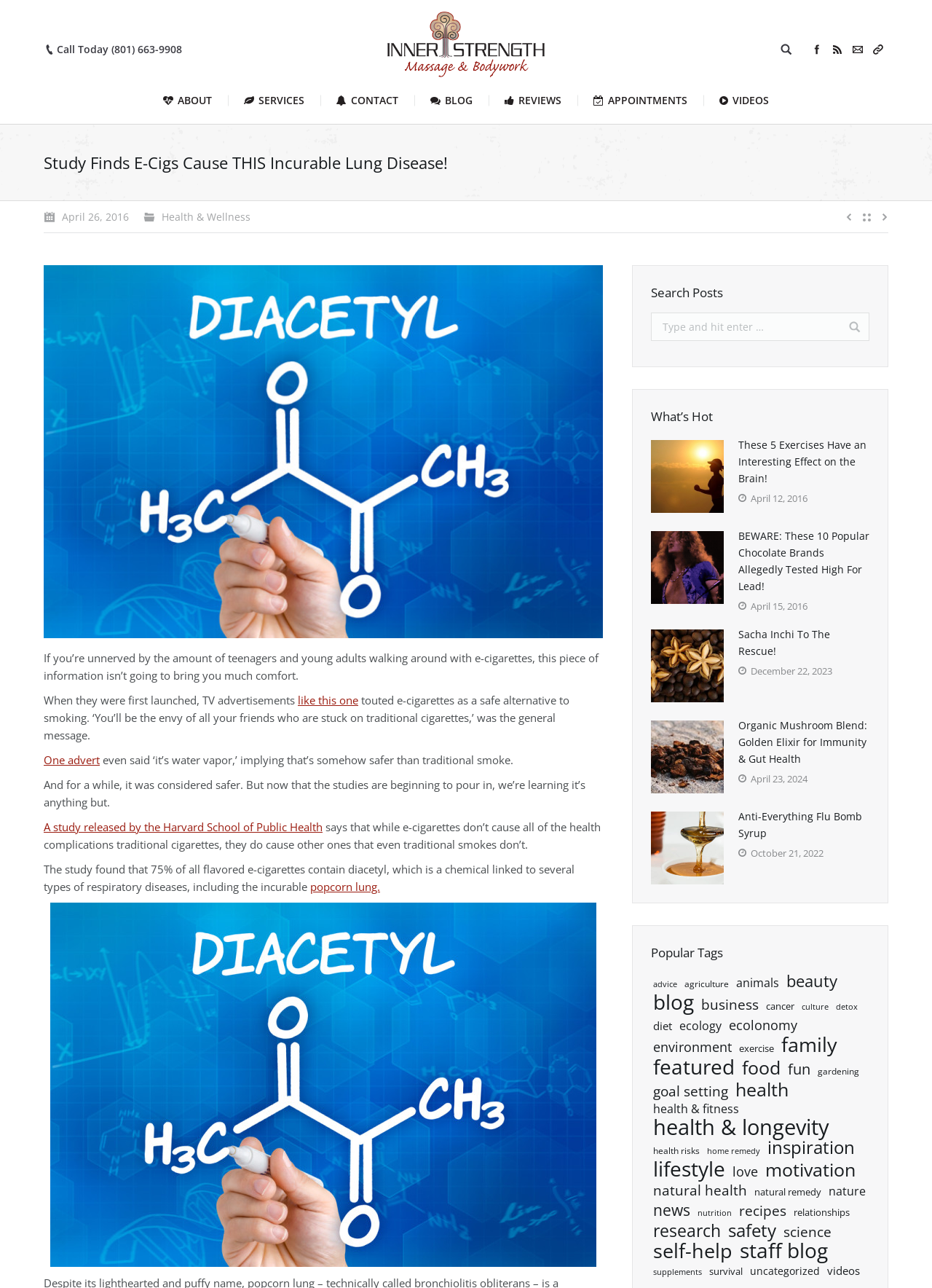Identify the bounding box coordinates for the element you need to click to achieve the following task: "Read the article 'These 5 Exercises Have an Interesting Effect on the Brain!'". Provide the bounding box coordinates as four float numbers between 0 and 1, in the form [left, top, right, bottom].

[0.792, 0.339, 0.933, 0.378]